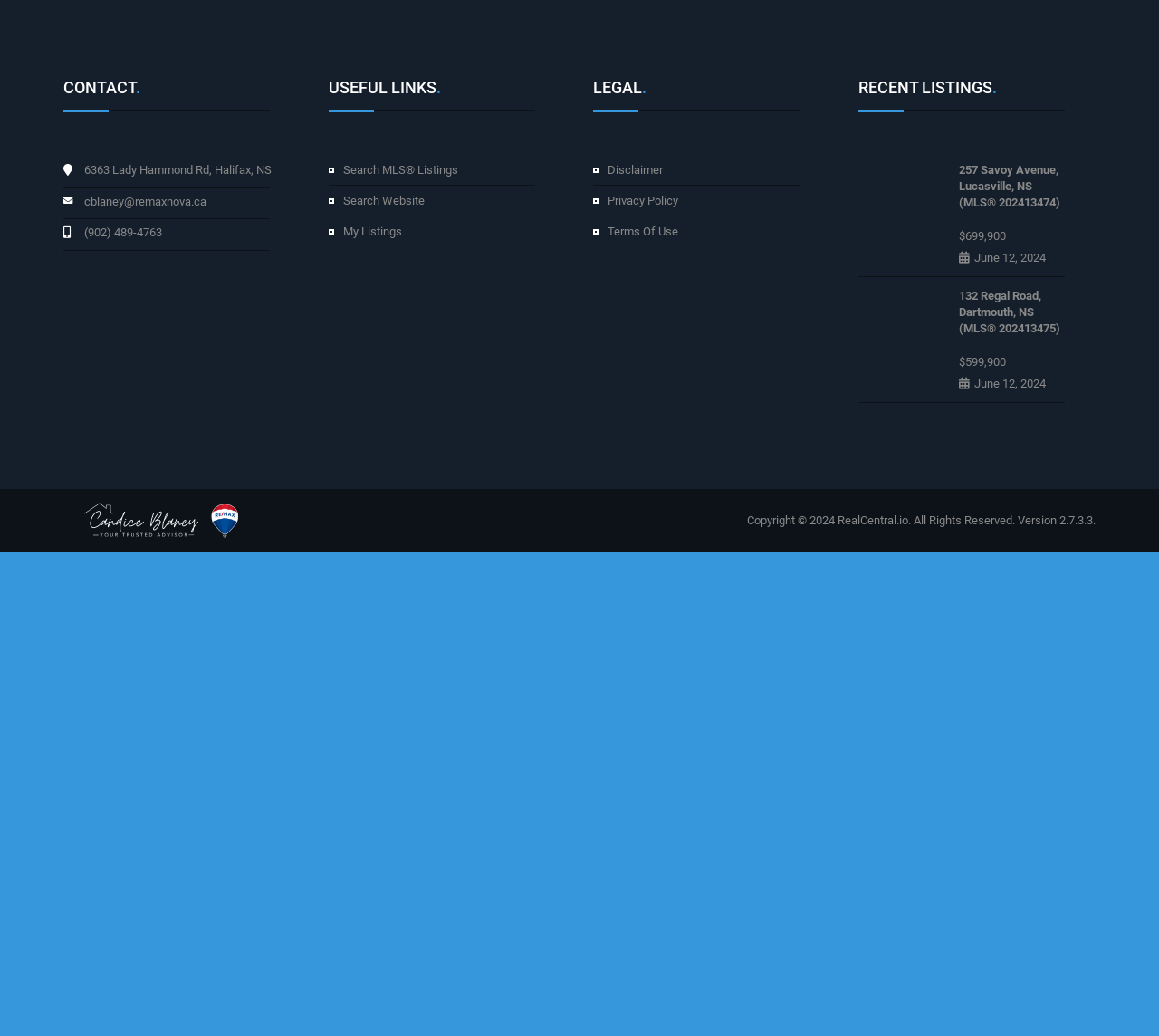Can you look at the image and give a comprehensive answer to the question:
How many recent listings are shown?

I counted the number of articles under the 'RECENT LISTINGS' section, and I found two articles, each containing an image, a link, and some text, which I assume are the recent listings.